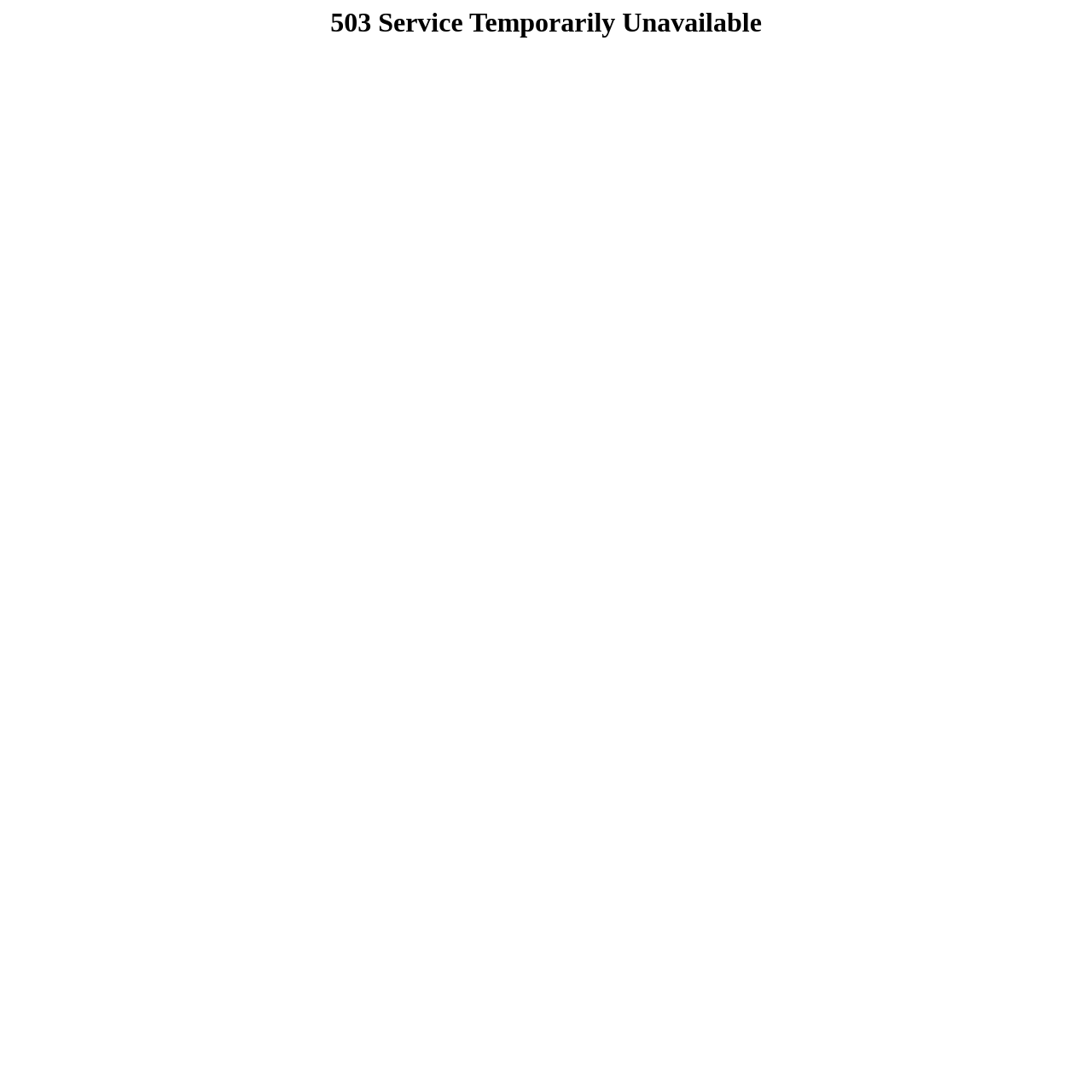Determine the primary headline of the webpage.

503 Service Temporarily Unavailable